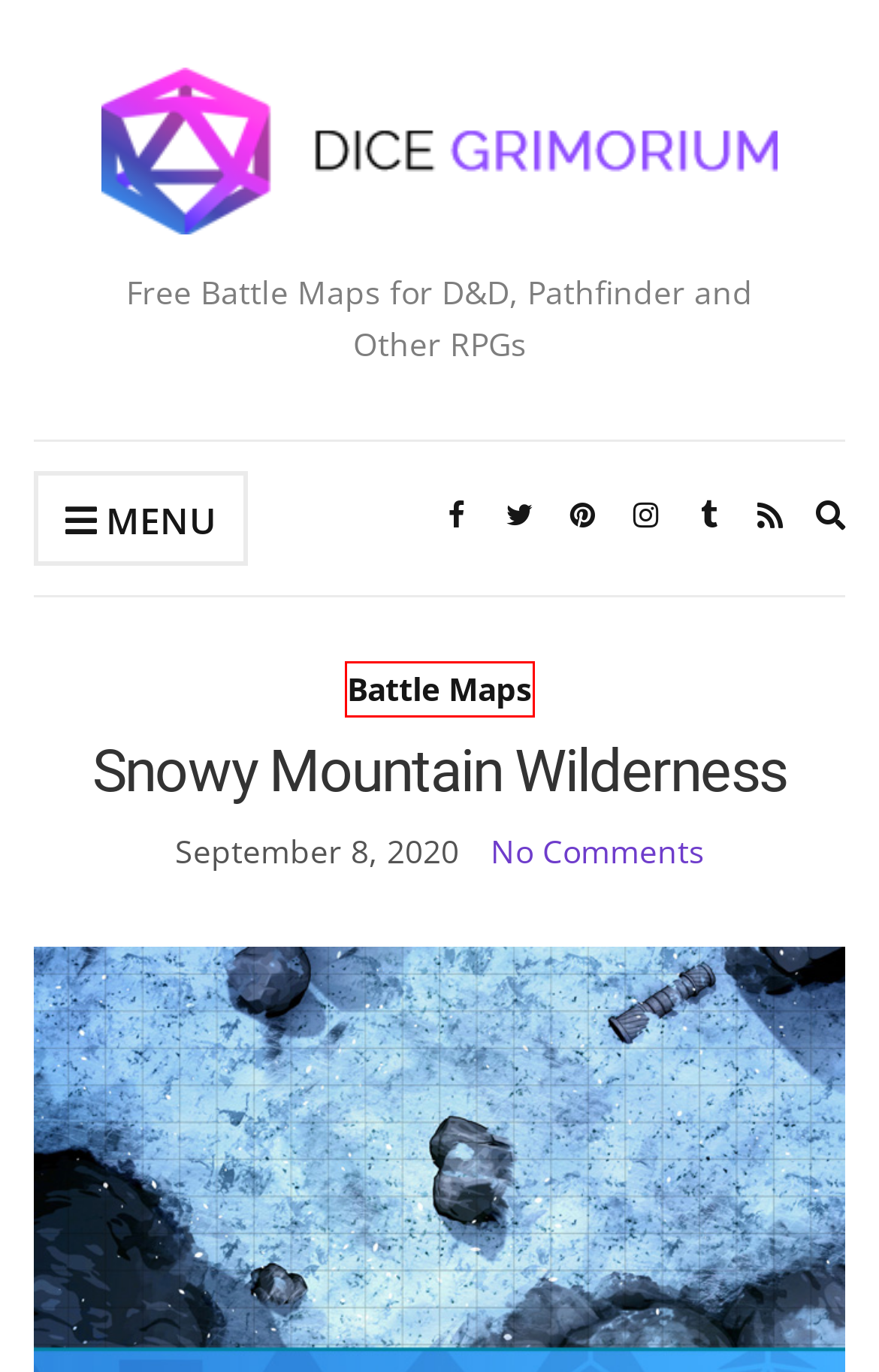You are given a screenshot of a webpage with a red rectangle bounding box. Choose the best webpage description that matches the new webpage after clicking the element in the bounding box. Here are the candidates:
A. Dice Grimorium - Free Battle Maps for D&D, Pathfinder and Other RPGs
B. Battle Maps Archives - Dice Grimorium
C. Snowy Coast - D&D Map for Roll20 And Tabletop - Dice Grimorium
D. About - Dice Grimorium
E. Giant Mushroom Forest - D&D Map for Roll20 And Tabletop - Dice Grimorium
F. Acidic Passage Vol. 2 - D&D Map for Roll20 And Tabletop - Dice Grimorium
G. Decaying Dungeon - D&D Map for Roll20 And Tabletop - Dice Grimorium
H. Sleeping Dwarf Inn - D&D Map for Roll20 And Tabletop - Dice Grimorium

B